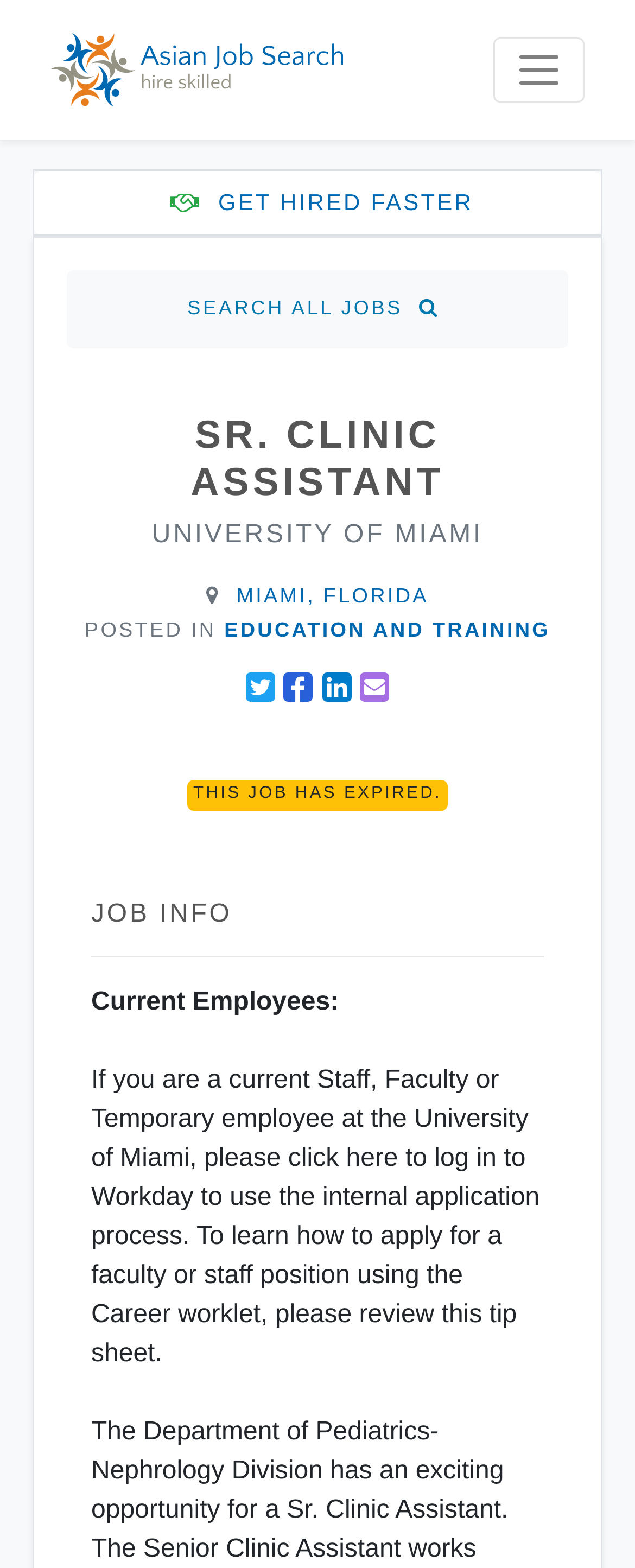Determine the bounding box coordinates of the clickable region to execute the instruction: "Click the Asian Job Search logo". The coordinates should be four float numbers between 0 and 1, denoted as [left, top, right, bottom].

[0.079, 0.008, 0.541, 0.081]